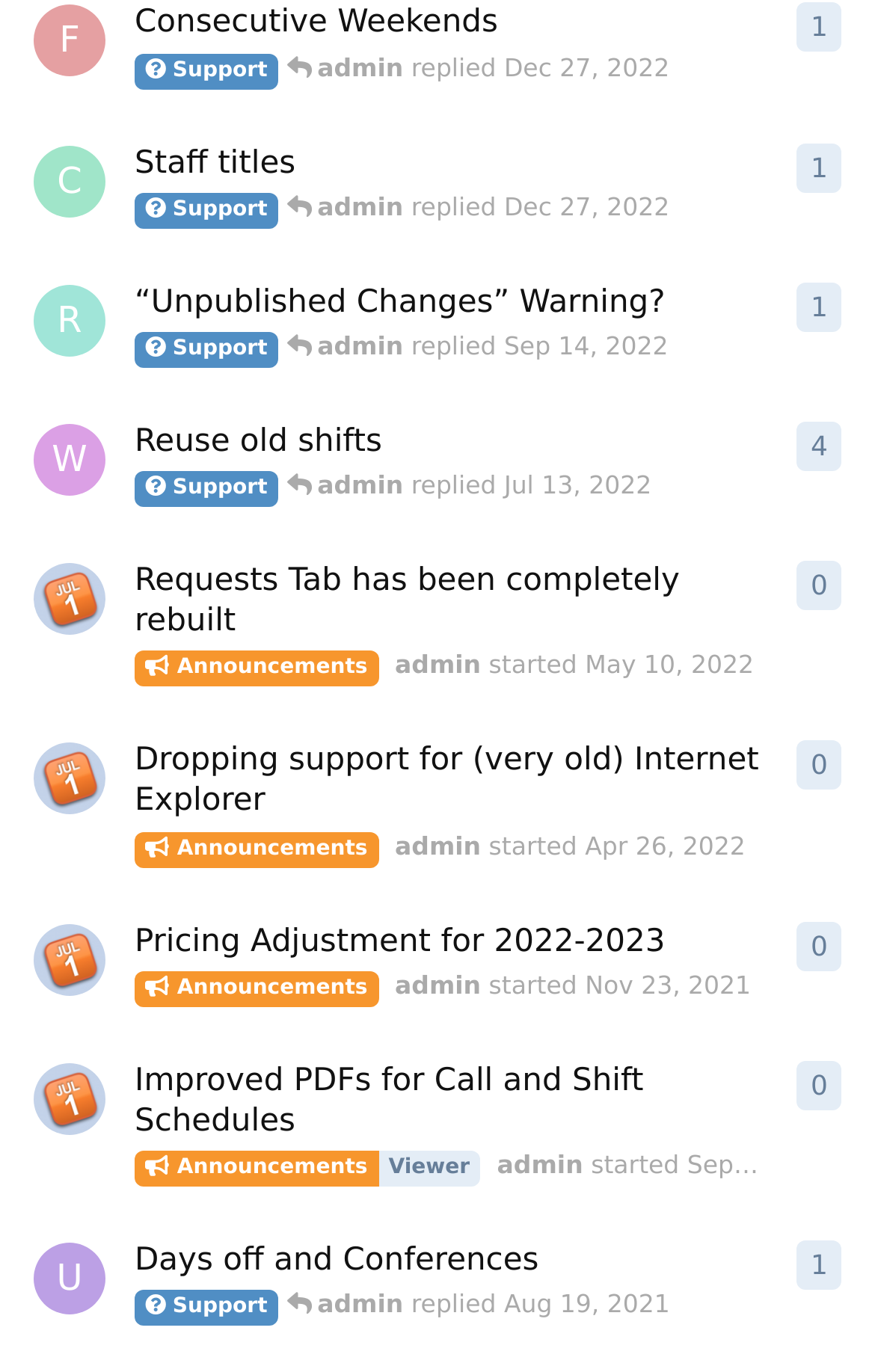How many replies are there for the discussion 'Reuse old shifts'?
Make sure to answer the question with a detailed and comprehensive explanation.

The discussion 'Reuse old shifts' has one reply as indicated by the button '1' next to the discussion title.